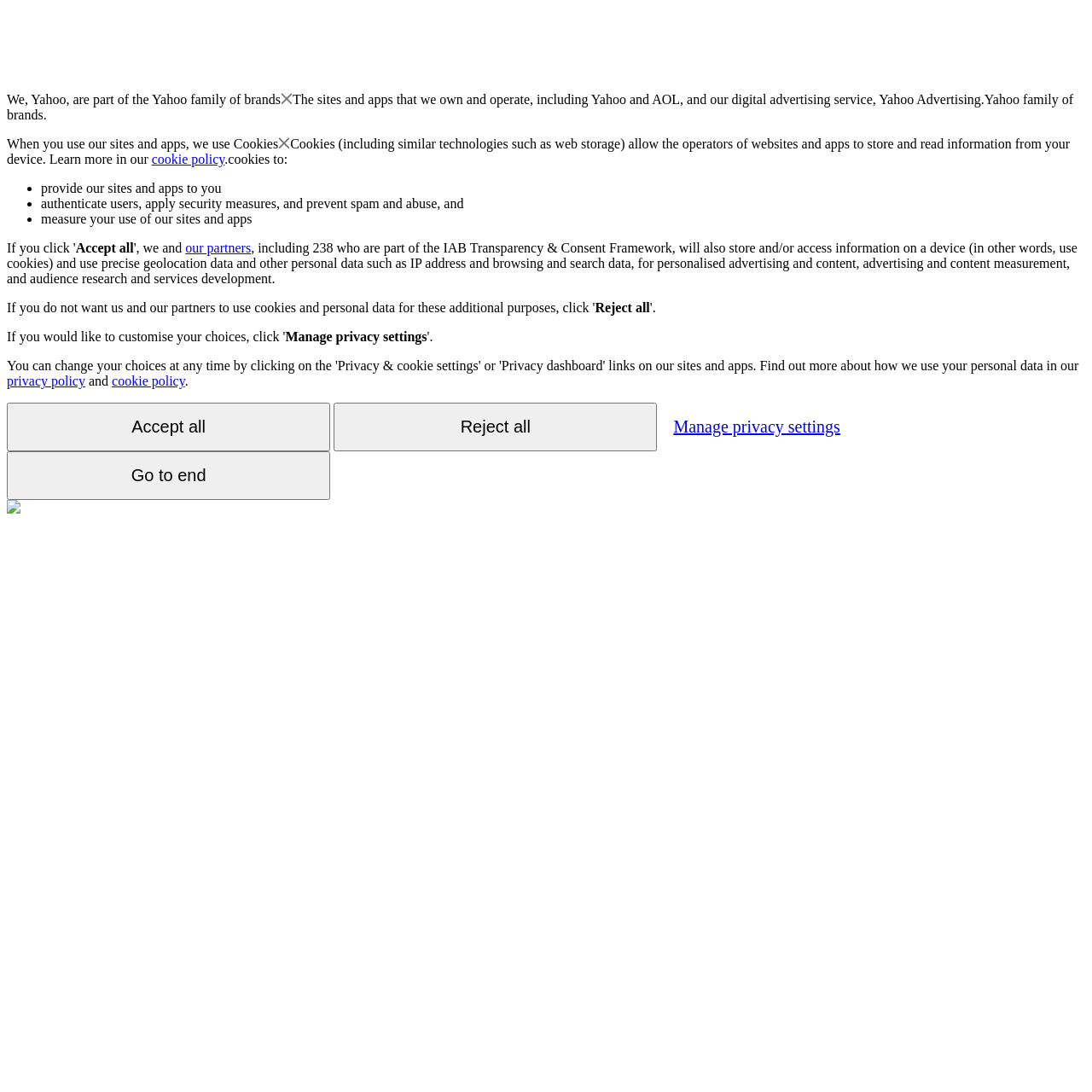Use a single word or phrase to answer the question:
How many partners are part of the IAB Transparency & Consent Framework?

238